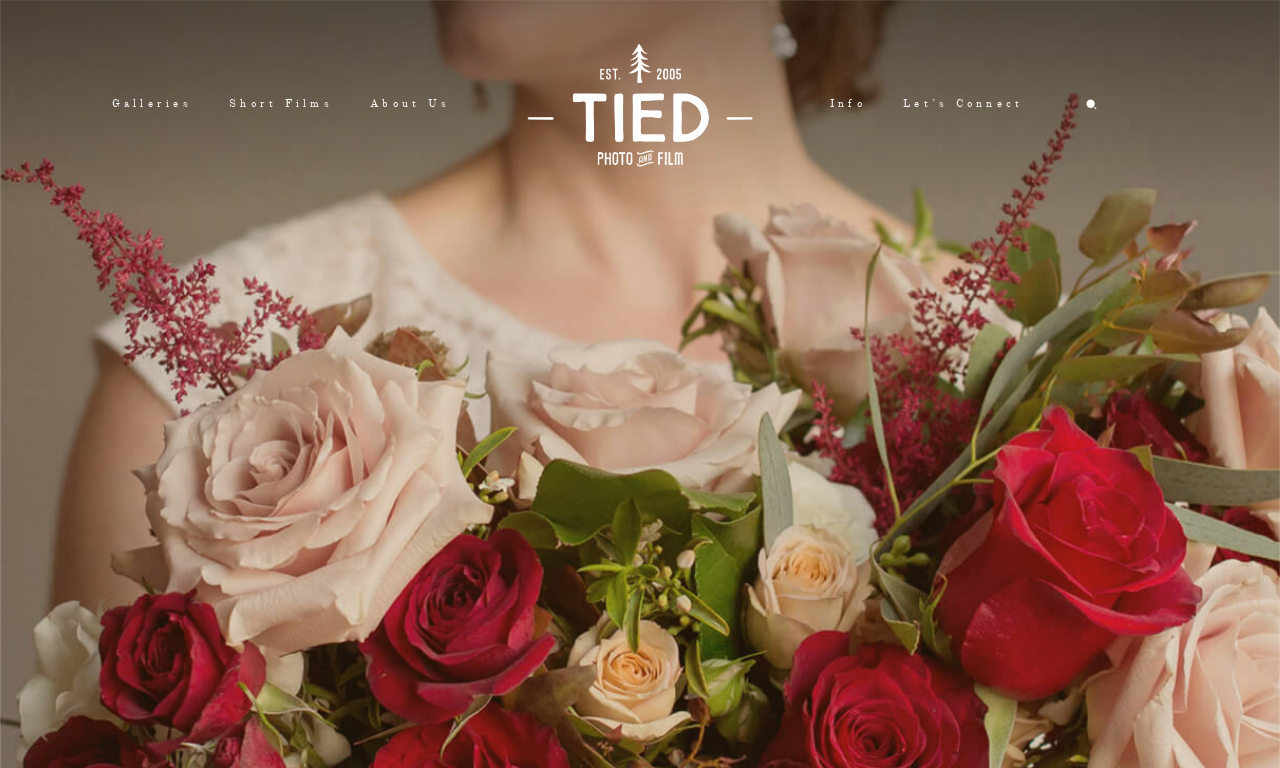Calculate the bounding box coordinates of the UI element given the description: "Let’s Connect".

[0.705, 0.124, 0.8, 0.149]